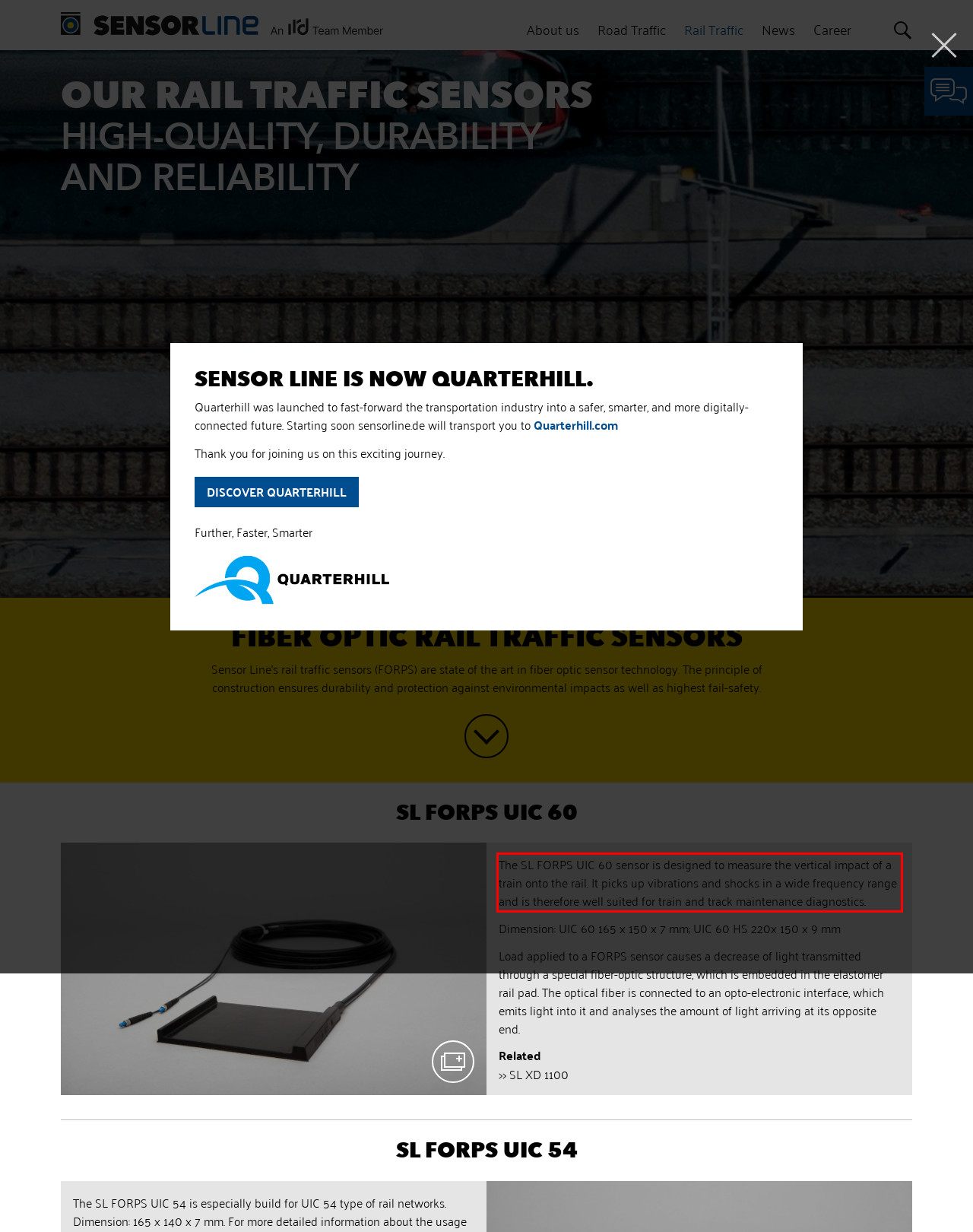Identify the text within the red bounding box on the webpage screenshot and generate the extracted text content.

The SL FORPS UIC 60 sensor is designed to measure the vertical impact of a train onto the rail. It picks up vibrations and shocks in a wide frequency range and is therefore well suited for train and track maintenance diagnostics.